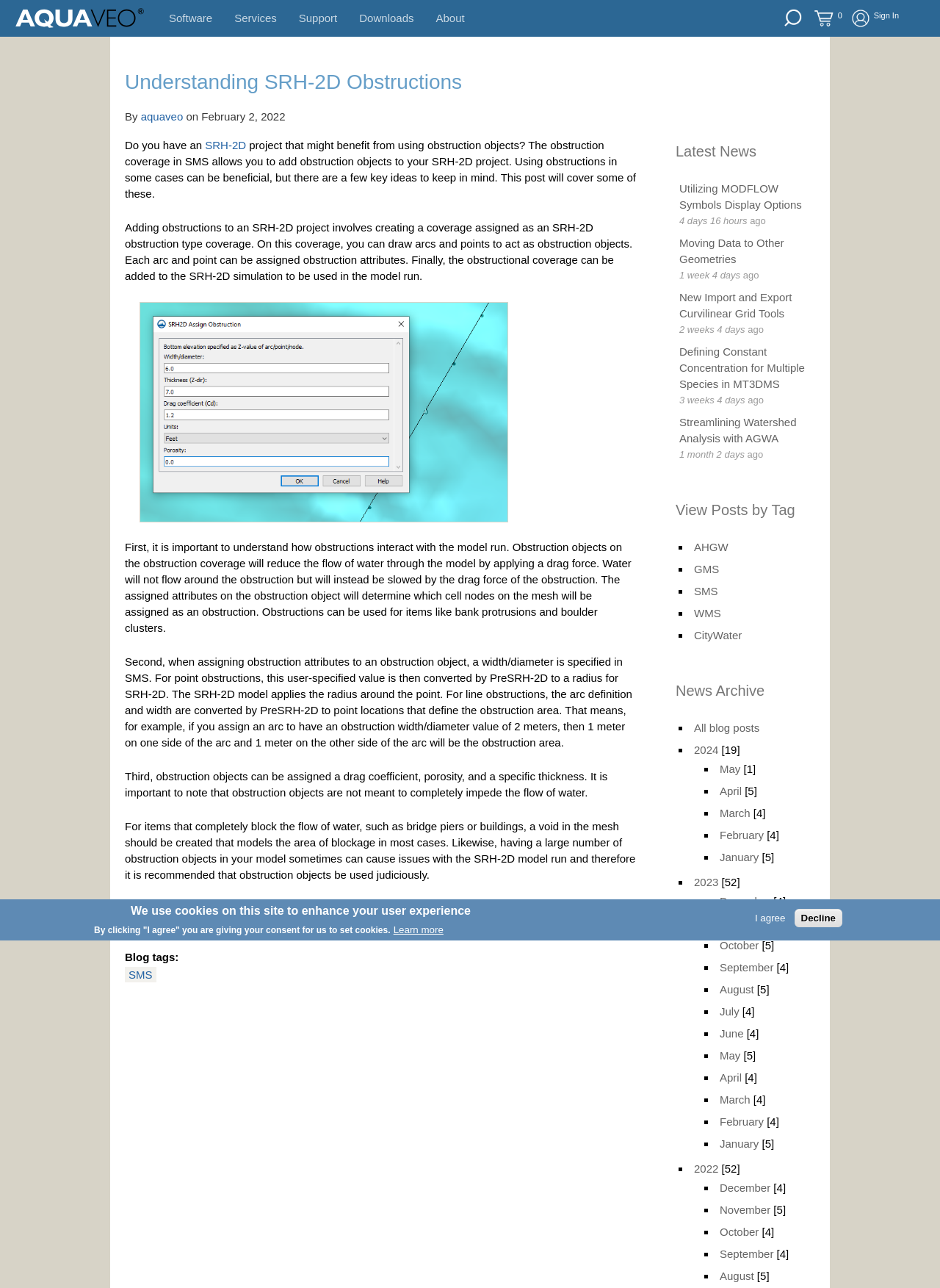Specify the bounding box coordinates (top-left x, top-left y, bottom-right x, bottom-right y) of the UI element in the screenshot that matches this description: Learn more

[0.418, 0.718, 0.472, 0.726]